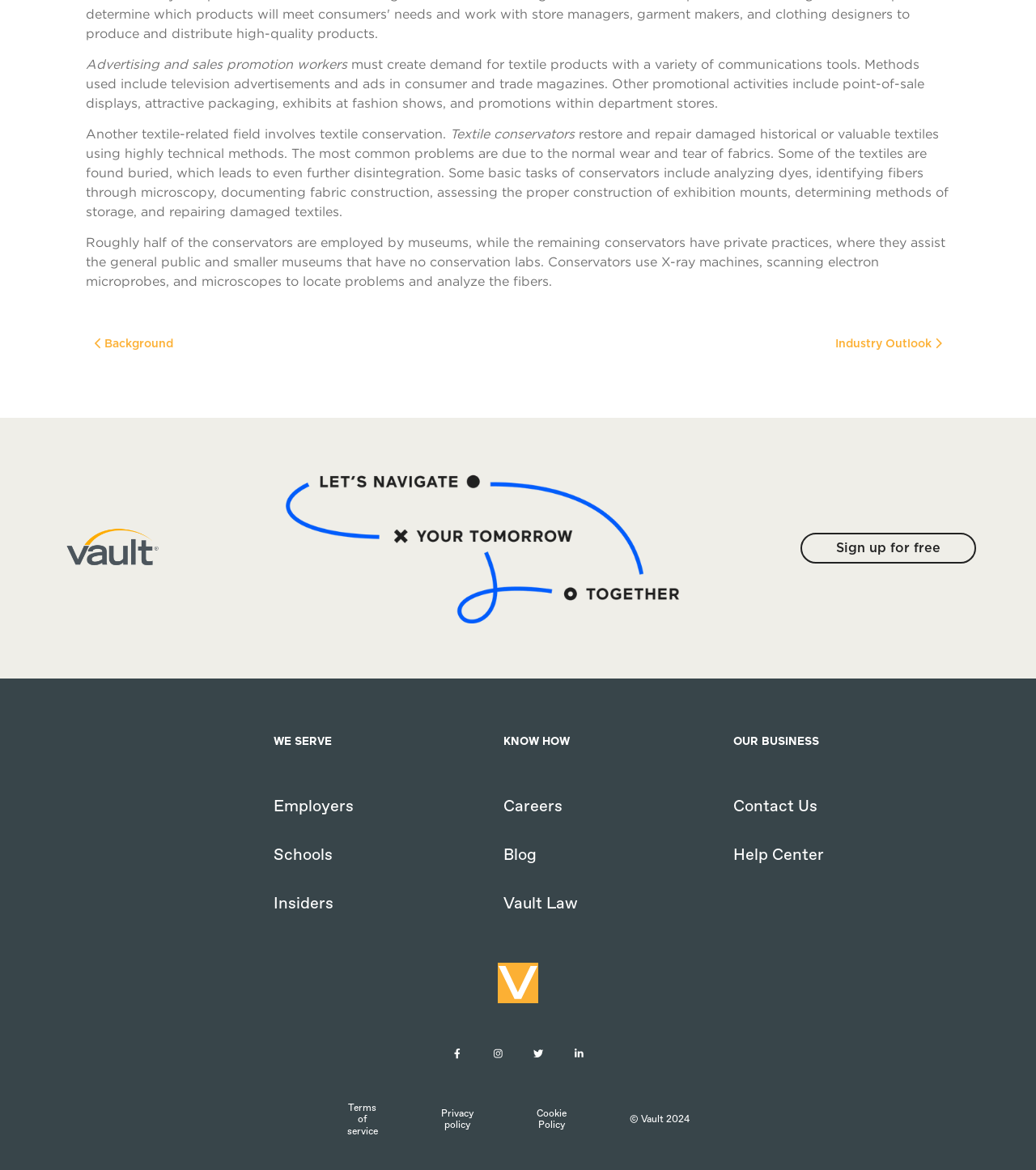What is the name of the company?
Examine the image closely and answer the question with as much detail as possible.

Based on the StaticText element with the text '© Vault', it can be inferred that the name of the company is Vault.